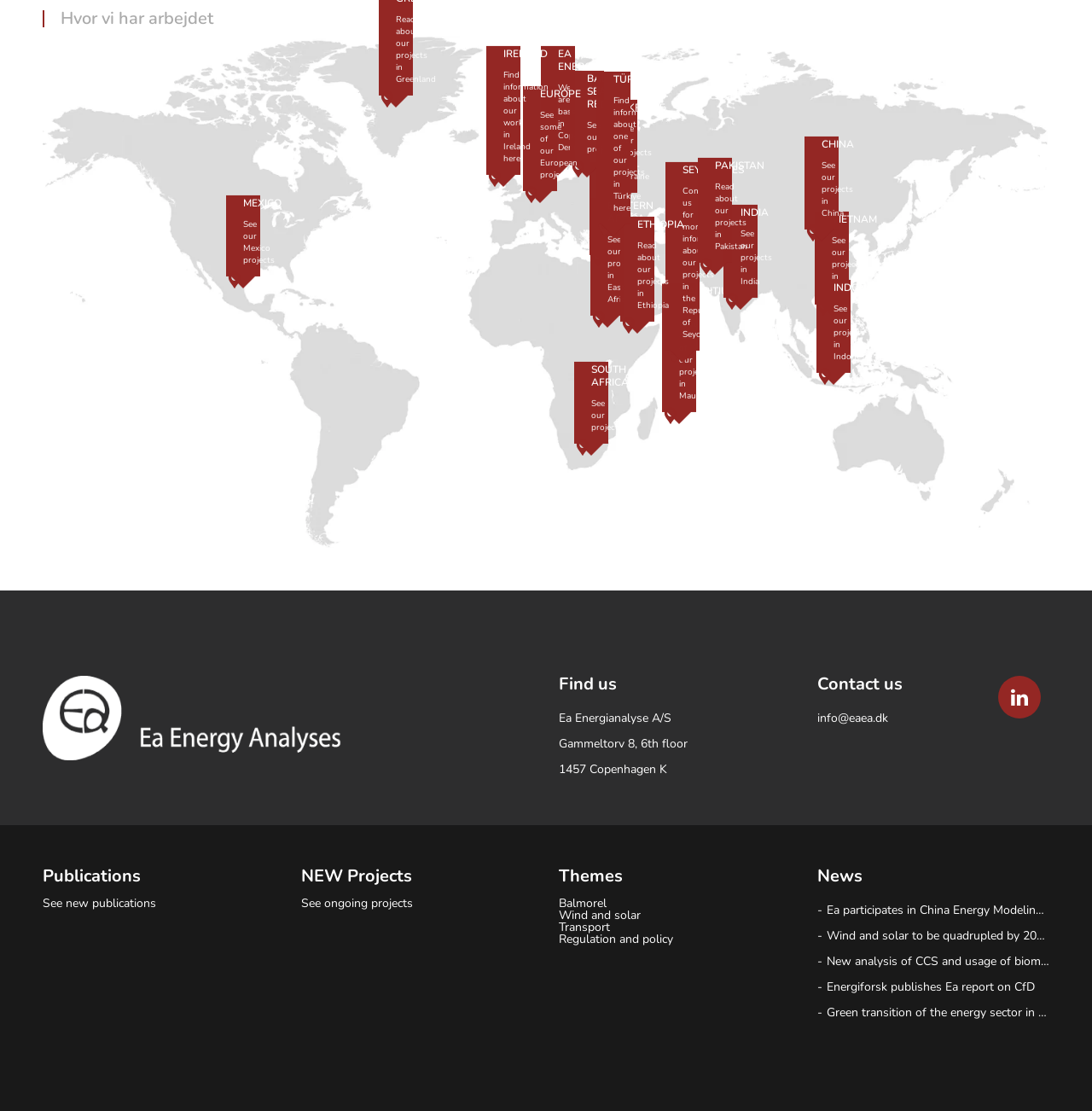Determine the bounding box coordinates for the region that must be clicked to execute the following instruction: "See our projects in Vietnam".

[0.681, 0.219, 0.78, 0.23]